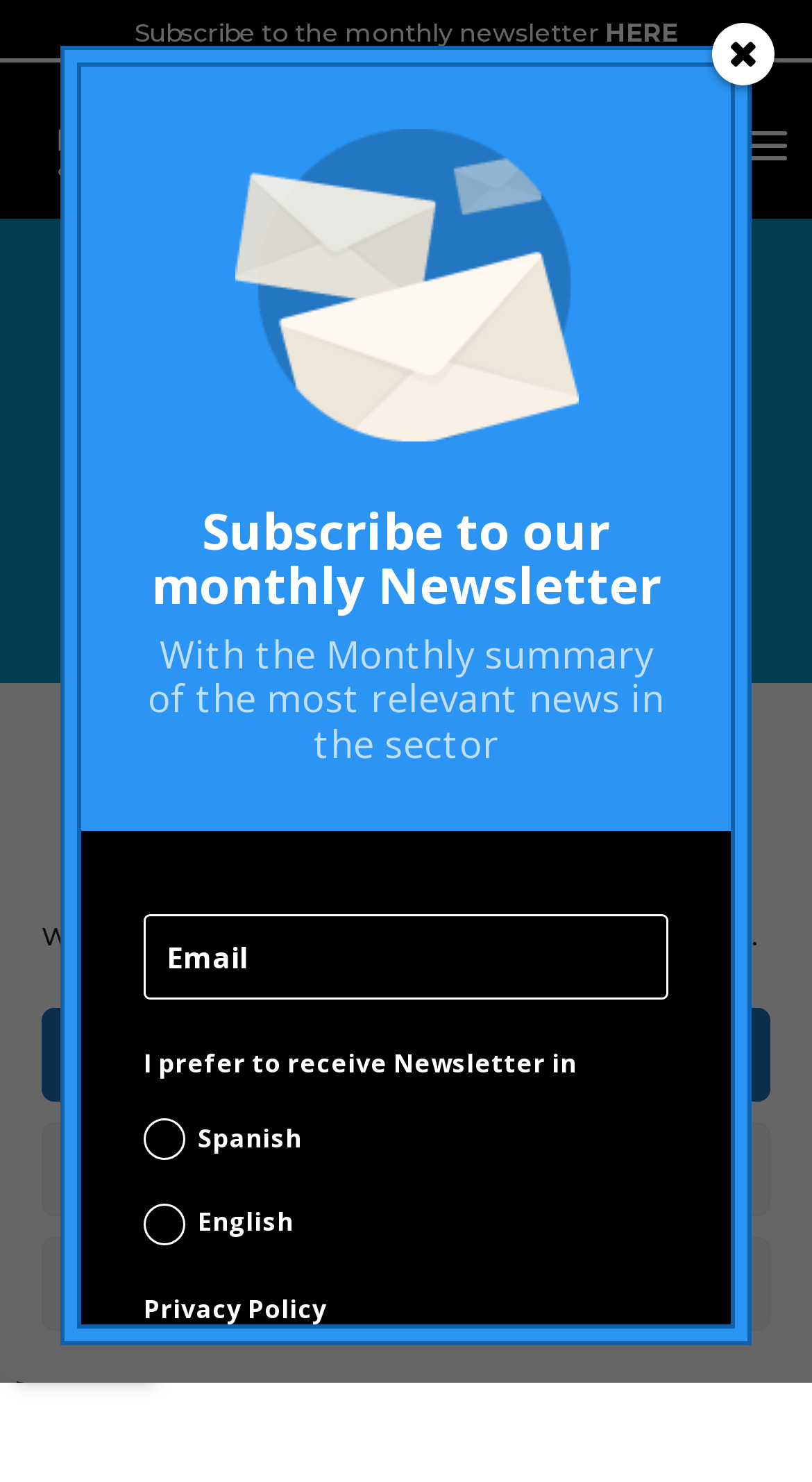Explain in detail what you observe on this webpage.

This webpage is about the customer journey, with a prominent heading "Customer Journey" at the top center of the page. Below the heading, there is a section with a question "how can we help you?" and a brief description "Leave us a message and our team of professionals will contact you". This section also includes a "CONTACT" link.

On the top right corner, there is a language selection option with a link "en_GB" and a corresponding flag image. 

The main content of the page is divided into two sections. On the left side, there is a newsletter subscription section. It starts with a heading "Subscribe to our monthly Newsletter" and a brief description "With the Monthly summary of the most relevant news in the sector". Below this, there is a textbox to input an email address and a section to select the preferred language for the newsletter, with options for Spanish and English. There is also a "Privacy Policy" section with a checkbox to accept the policy and a link to view the policy.

On the right side, there is a promotional section with an image and a heading "Subscribe to the monthly newsletter". Below this, there is a link "HERE" to subscribe.

At the bottom of the page, there is a cookie consent dialog with a message "We use cookies to optimize our website and our service." and three buttons: "Accept cookies", "Deny", and "See preferences".